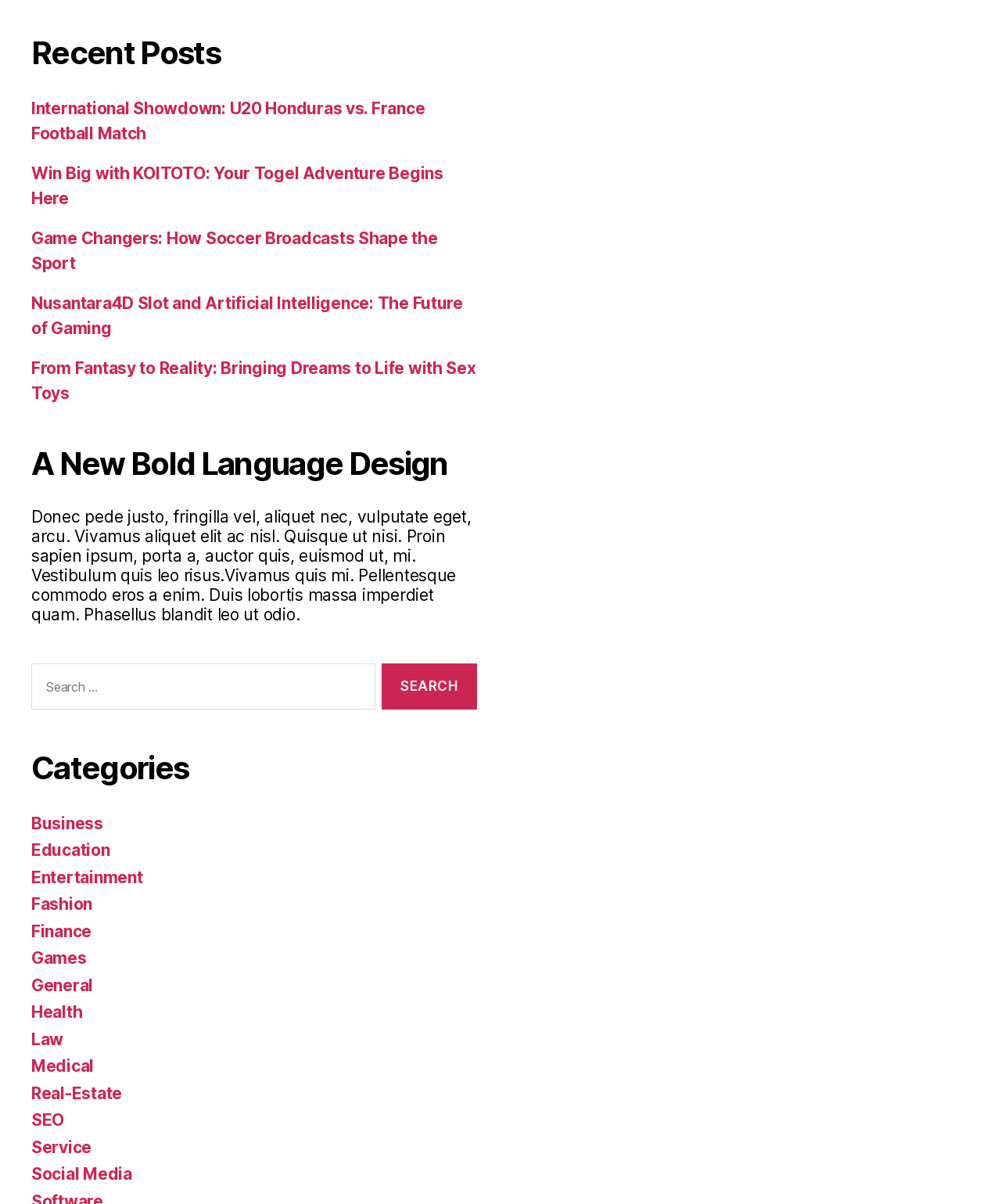Identify the bounding box of the HTML element described here: "Social Media". Provide the coordinates as four float numbers between 0 and 1: [left, top, right, bottom].

[0.031, 0.967, 0.132, 0.983]